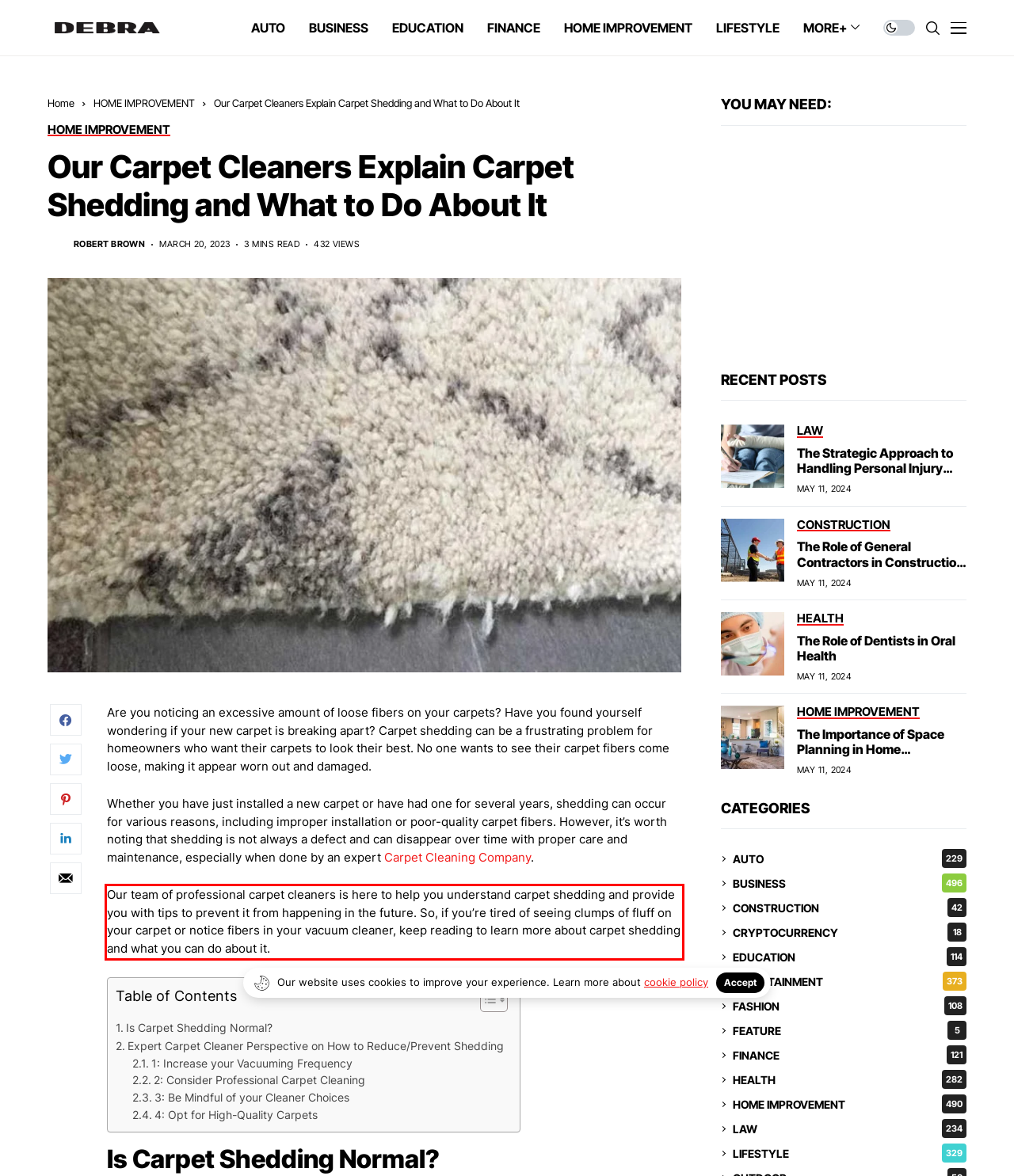You have a screenshot of a webpage with a red bounding box. Identify and extract the text content located inside the red bounding box.

Our team of professional carpet cleaners is here to help you understand carpet shedding and provide you with tips to prevent it from happening in the future. So, if you’re tired of seeing clumps of fluff on your carpet or notice fibers in your vacuum cleaner, keep reading to learn more about carpet shedding and what you can do about it.